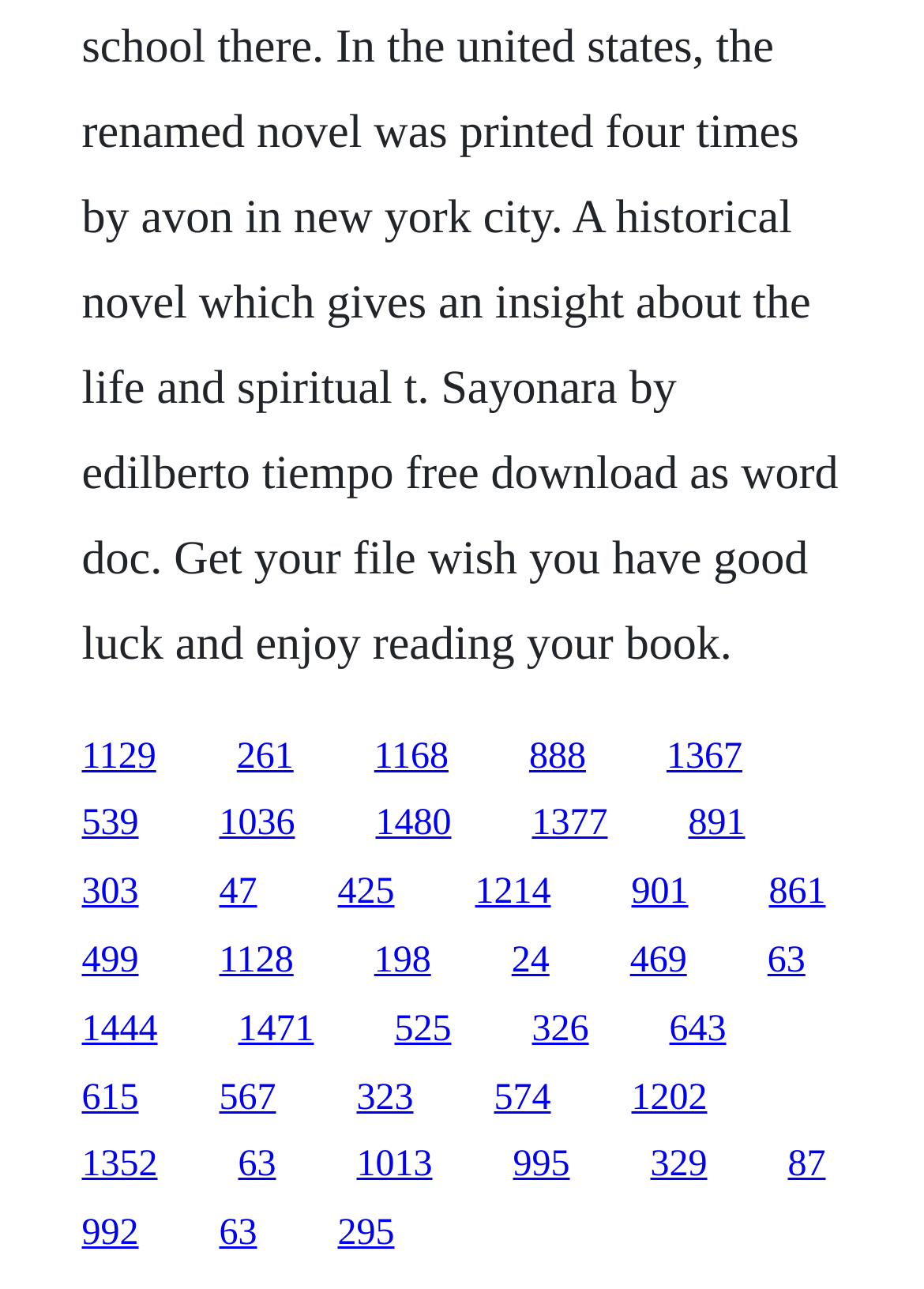Determine the bounding box coordinates of the region to click in order to accomplish the following instruction: "go to the ninth link". Provide the coordinates as four float numbers between 0 and 1, specifically [left, top, right, bottom].

[0.832, 0.677, 0.894, 0.708]